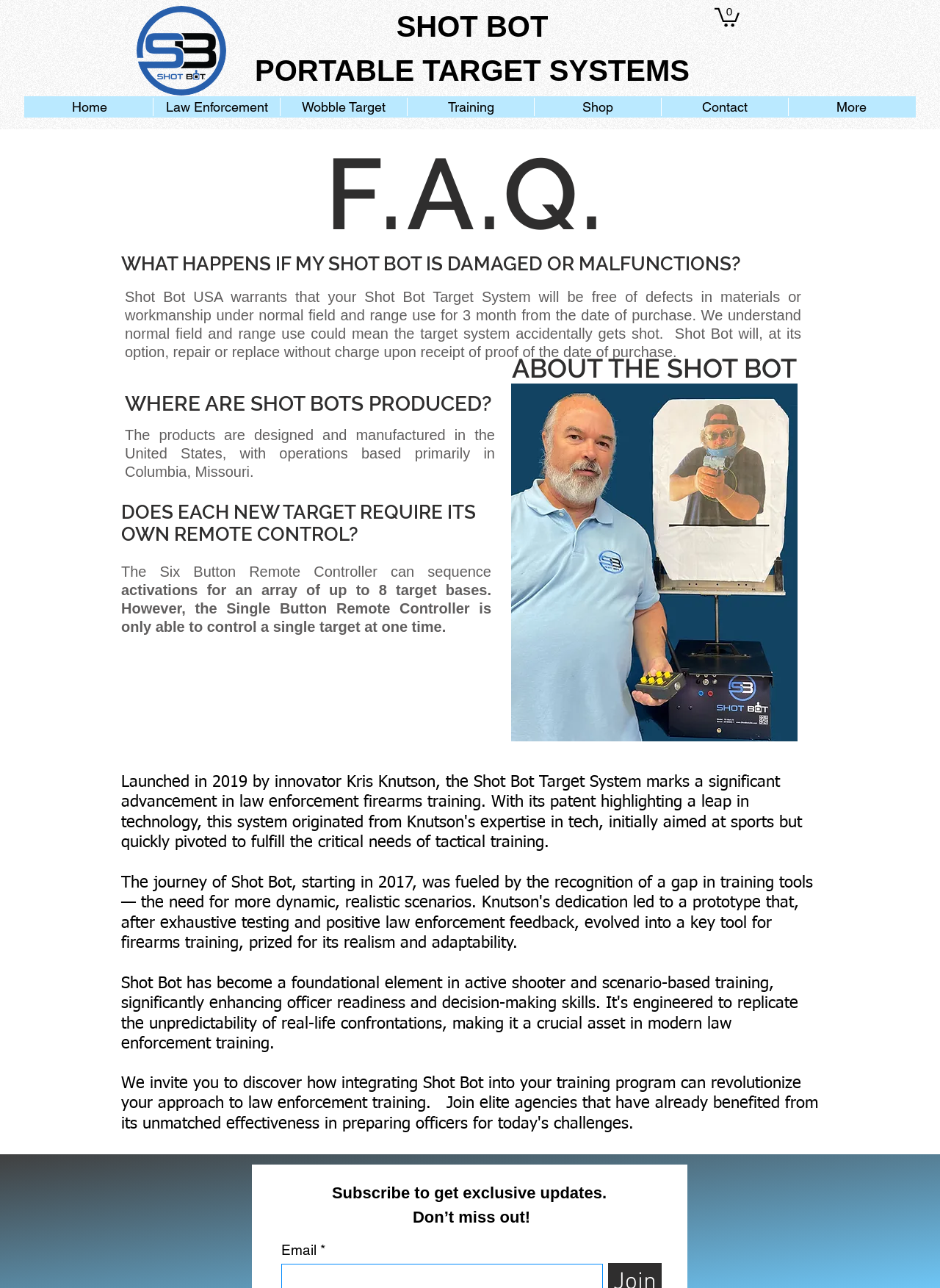Determine the bounding box coordinates of the region to click in order to accomplish the following instruction: "Go to the Home page". Provide the coordinates as four float numbers between 0 and 1, specifically [left, top, right, bottom].

[0.027, 0.076, 0.162, 0.09]